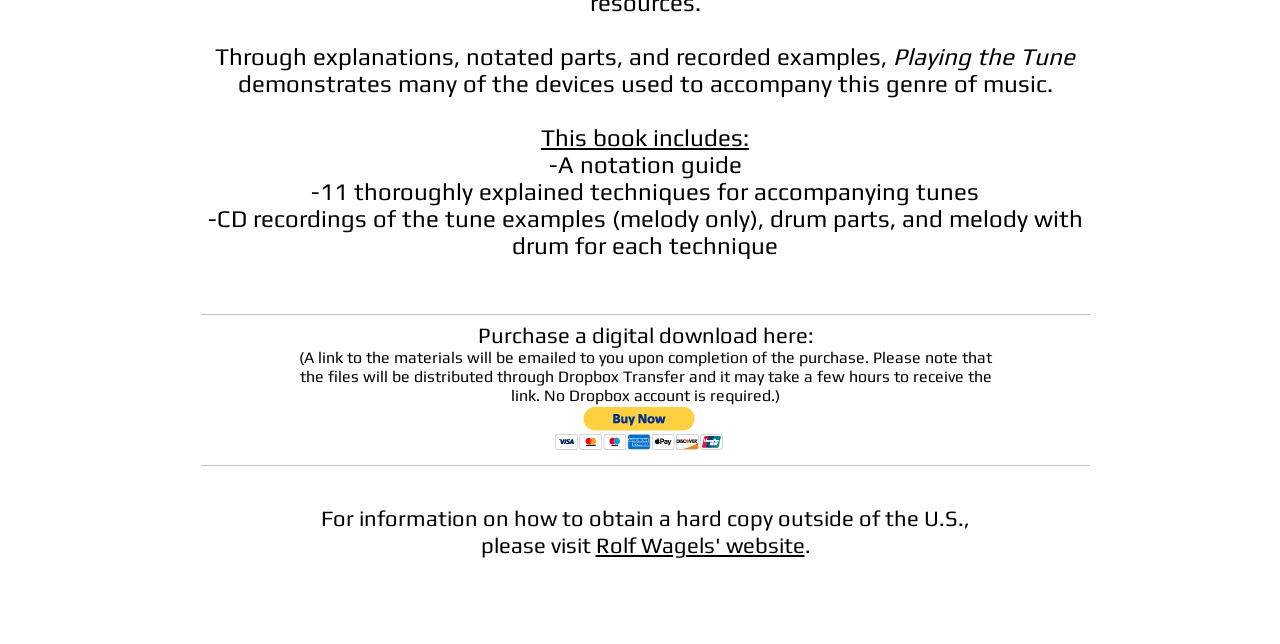Refer to the screenshot and give an in-depth answer to this question: What is the main topic of this webpage?

Based on the text content, it appears that the webpage is discussing a book or resource related to music accompaniment, specifically for a particular genre of music. The text mentions 'devices used to accompany this genre of music' and 'techniques for accompanying tunes'.